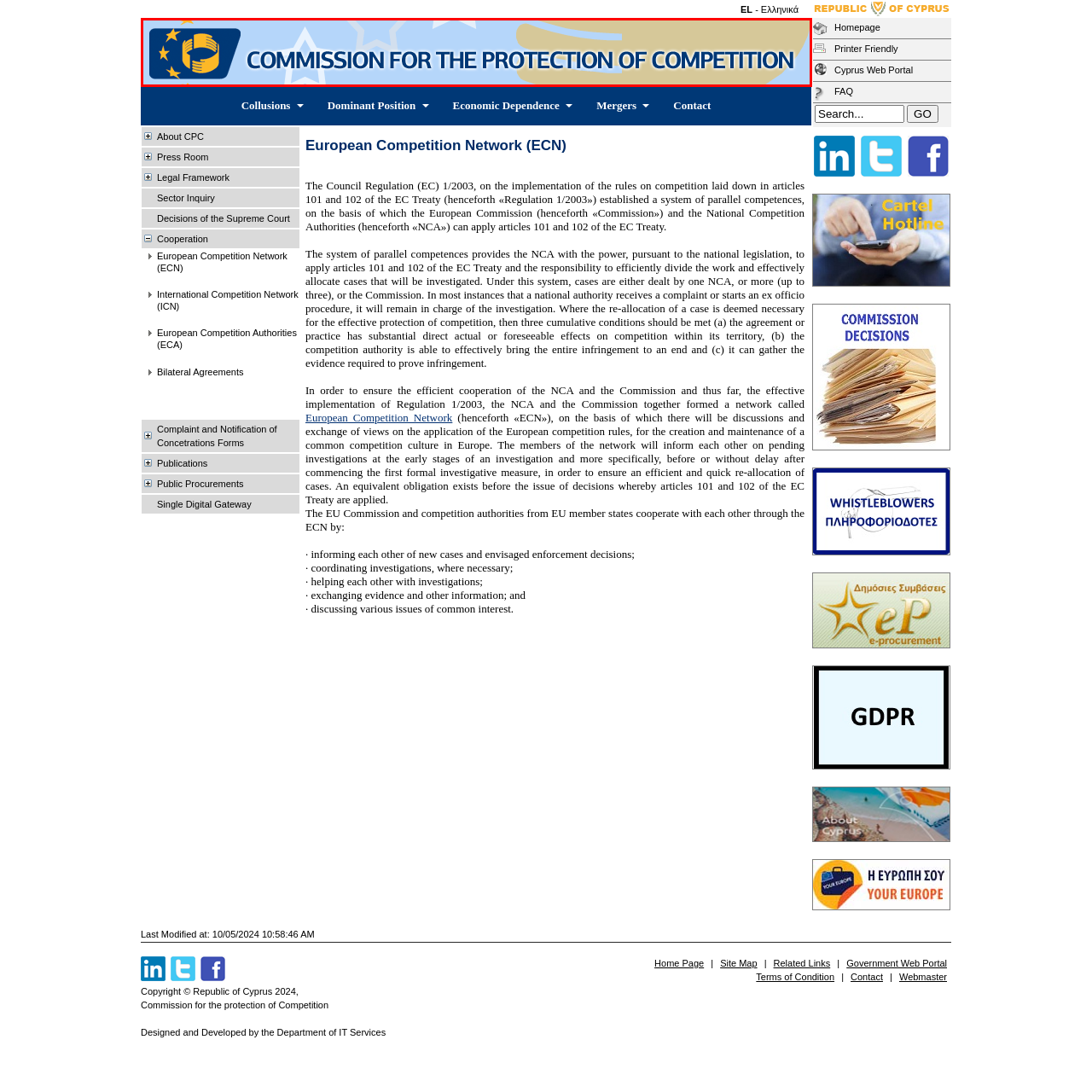What is the role of the Commission for the Protection of Competition?
Observe the image inside the red bounding box carefully and answer the question in detail.

The question asks about the role of the Commission for the Protection of Competition. The caption describes the background of the logo as 'reflective of the commission's role in safeguarding market competition in Cyprus', therefore the answer is safeguarding market competition.